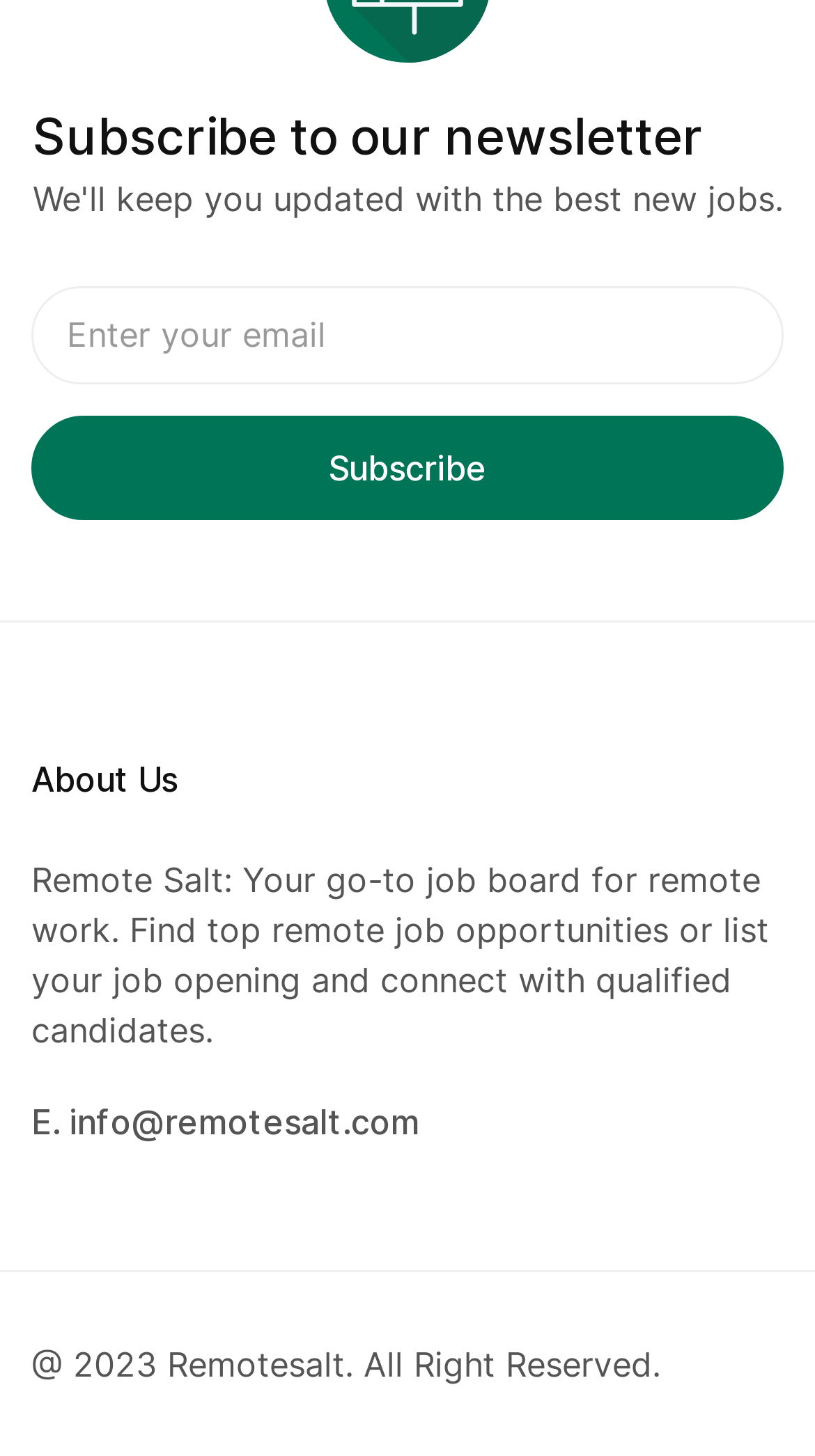Look at the image and write a detailed answer to the question: 
What is the copyright year?

The StaticText element at the bottom of the page contains the text '@ 2023 Remotesalt. All Right Reserved.', which indicates that the copyright year is 2023.